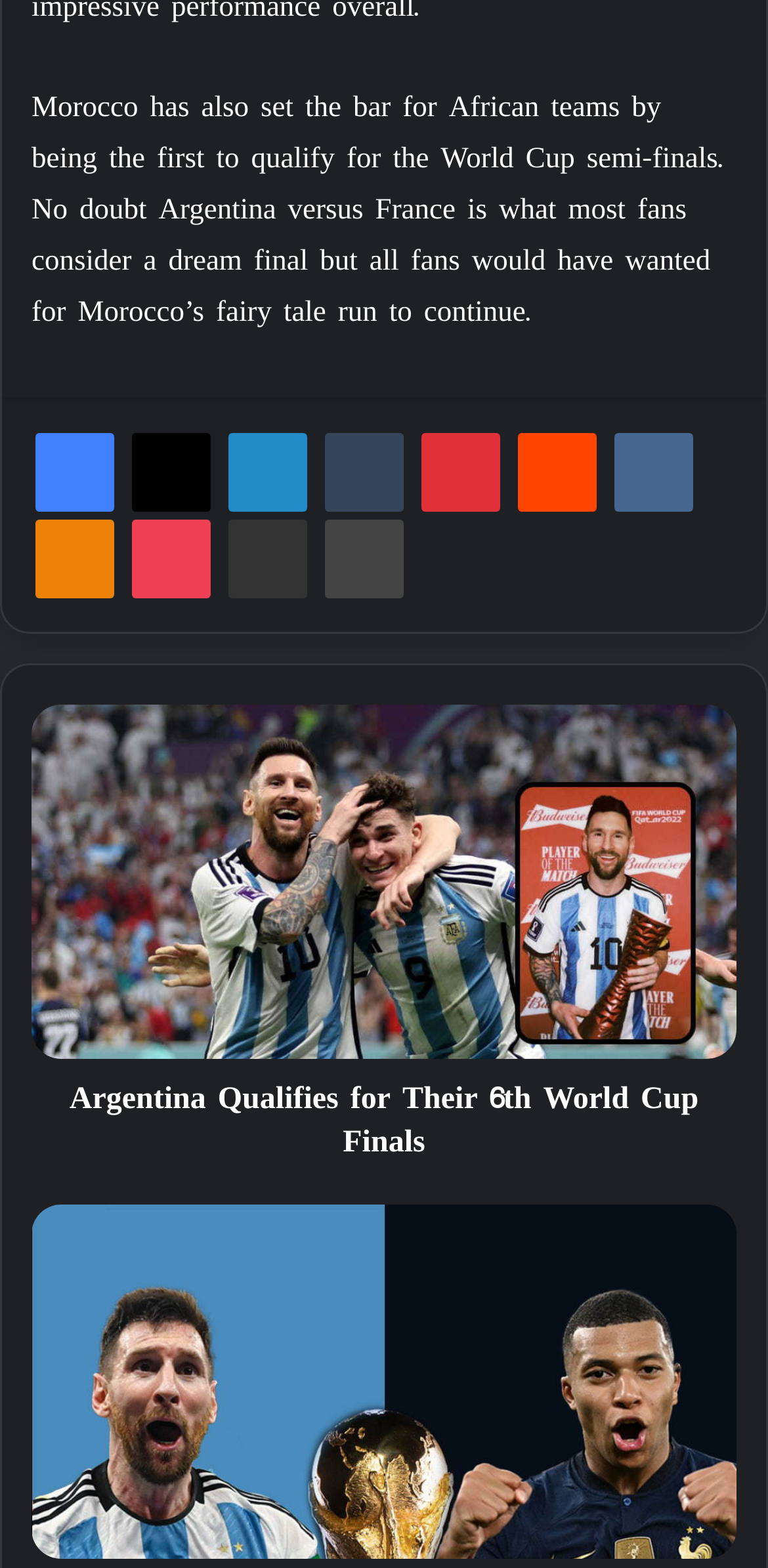Please find the bounding box coordinates of the section that needs to be clicked to achieve this instruction: "Visit the linked page".

[0.041, 0.449, 0.959, 0.675]